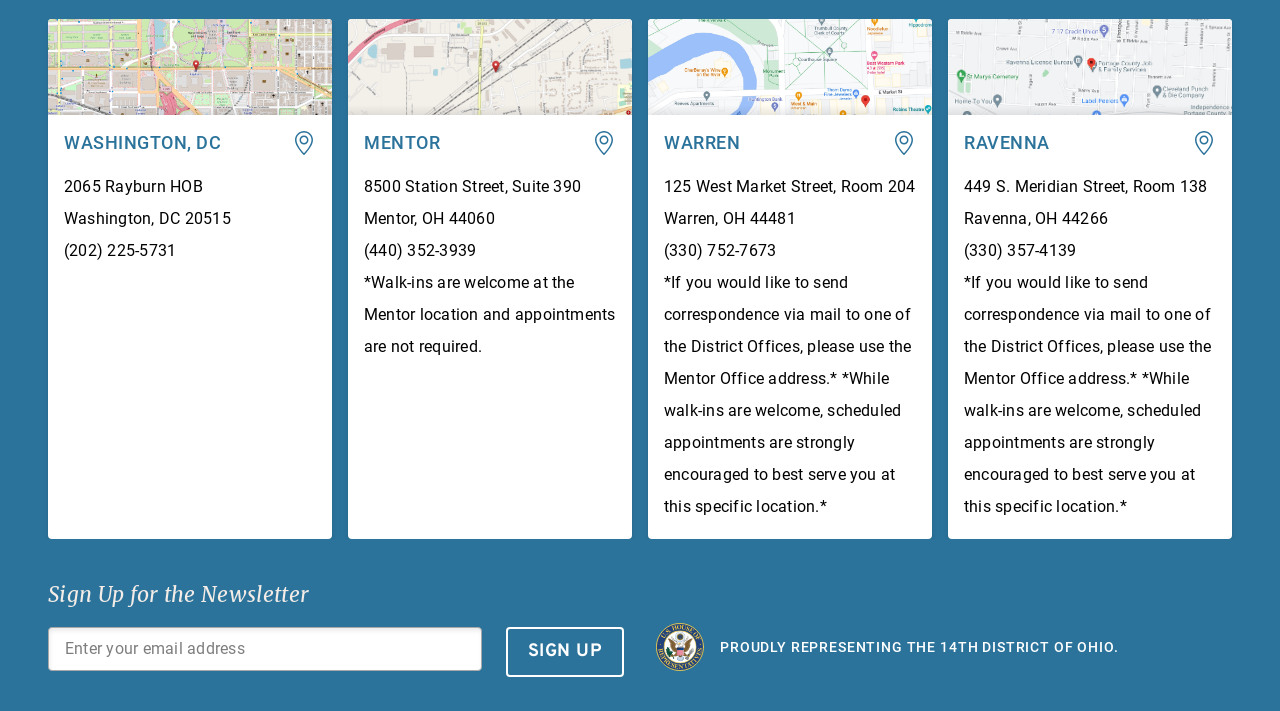Provide a one-word or one-phrase answer to the question:
Is an appointment required for the Mentor location?

No